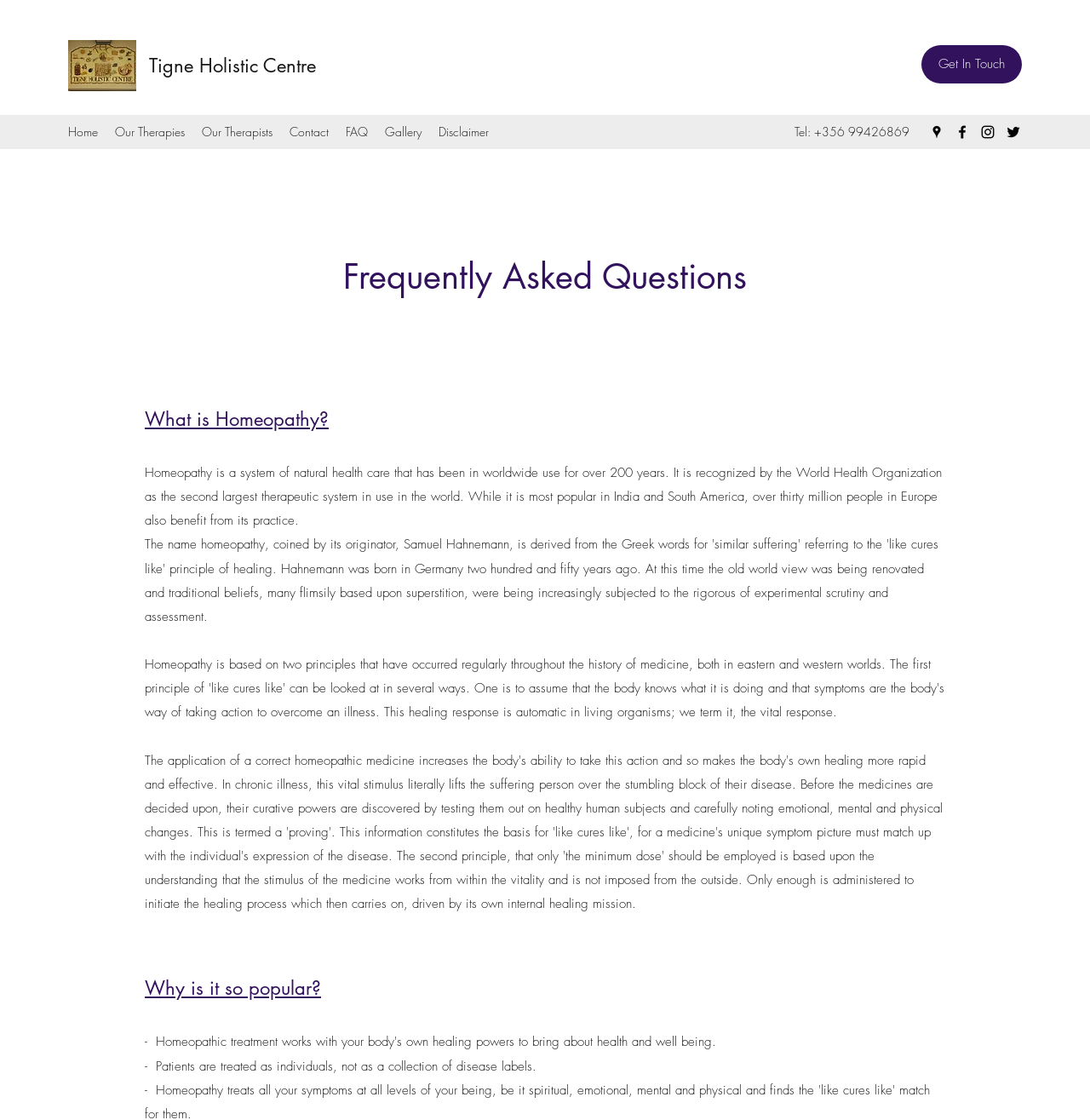Write an extensive caption that covers every aspect of the webpage.

The webpage is about the Tigne Holistic Centre, with a focus on frequently asked questions. At the top left, there is a logo image of the centre, accompanied by a link to the centre's homepage. To the right of the logo, there is a navigation menu with links to various sections of the website, including Home, Our Therapies, Our Therapists, Contact, FAQ, Gallery, and Disclaimer.

Below the navigation menu, there is a heading that reads "Frequently Asked Questions". This is followed by a series of questions and answers. The first question is "What is Homeopathy?", which is accompanied by a link to a more detailed answer. The answer is a brief description of homeopathy, stating that it is a system of natural health care that has been in use for over 200 years and is recognized by the World Health Organization.

The next question is "Why is it so popular?", which is also accompanied by a link to a more detailed answer. The answer is a brief statement highlighting the individualized approach of homeopathy, where patients are treated as individuals rather than just a collection of disease labels.

At the top right, there is a contact information section with a phone number and a social media bar with links to Google Places, Facebook, Instagram, and Twitter.